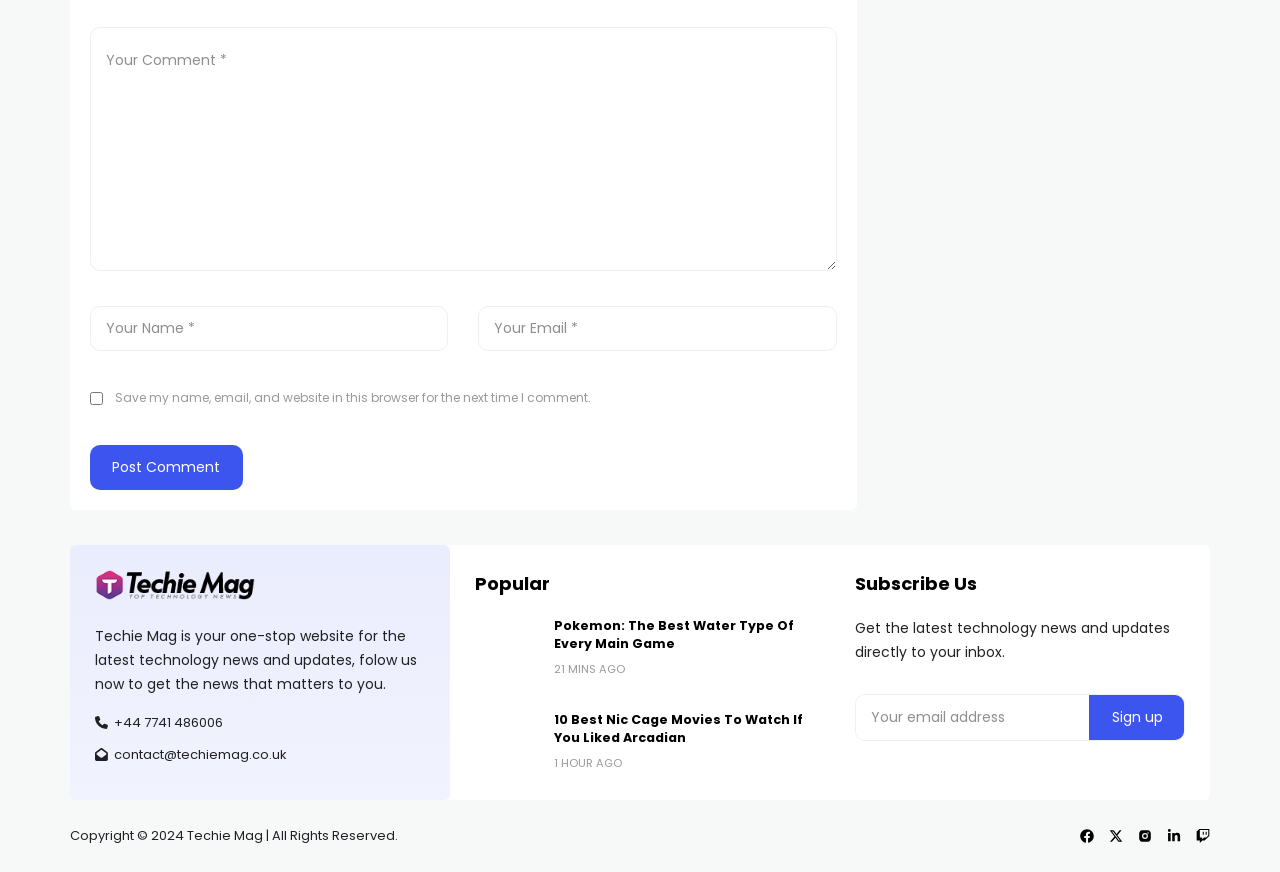Please find the bounding box coordinates of the element's region to be clicked to carry out this instruction: "Read the article about Pokemon".

[0.371, 0.707, 0.421, 0.781]